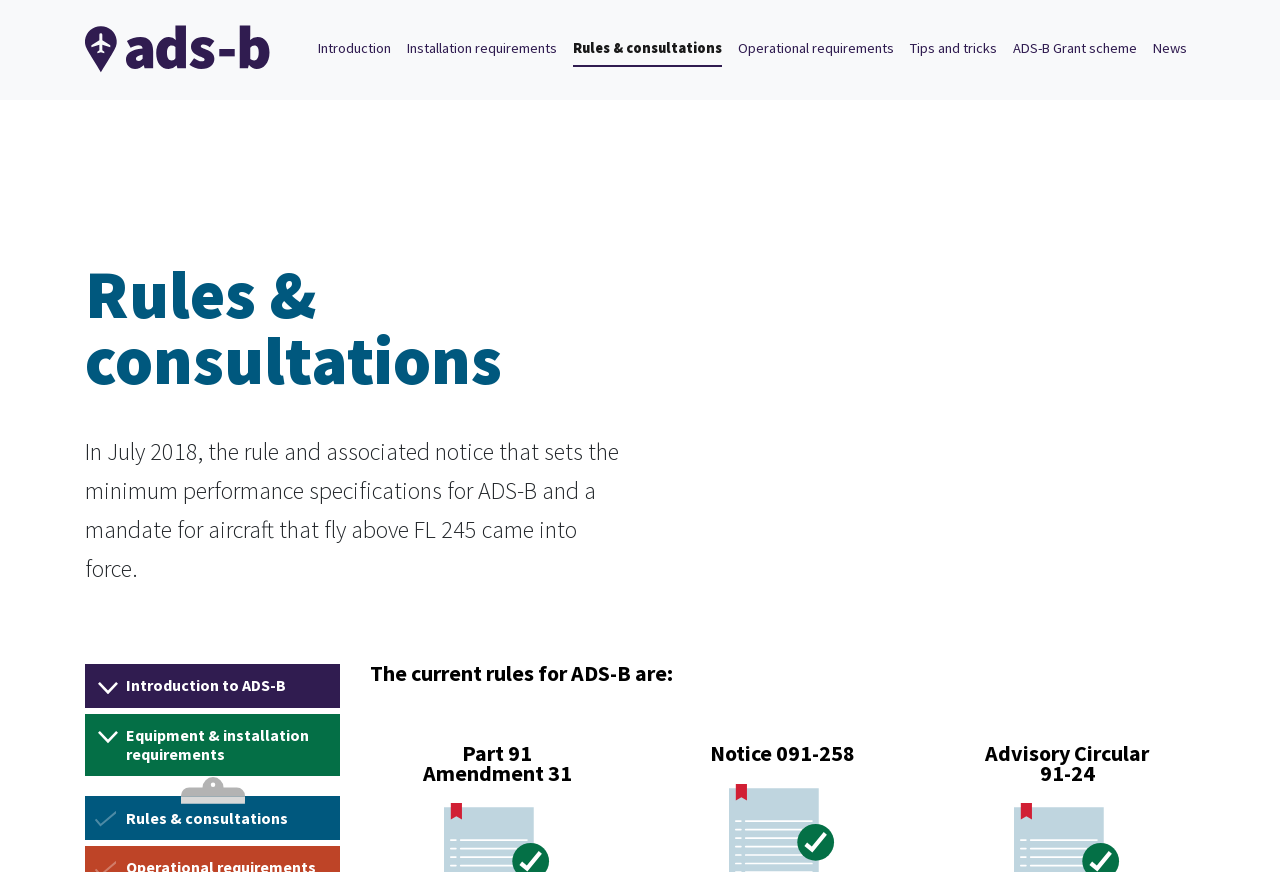How many images are there in the webpage?
Identify the answer in the screenshot and reply with a single word or phrase.

4